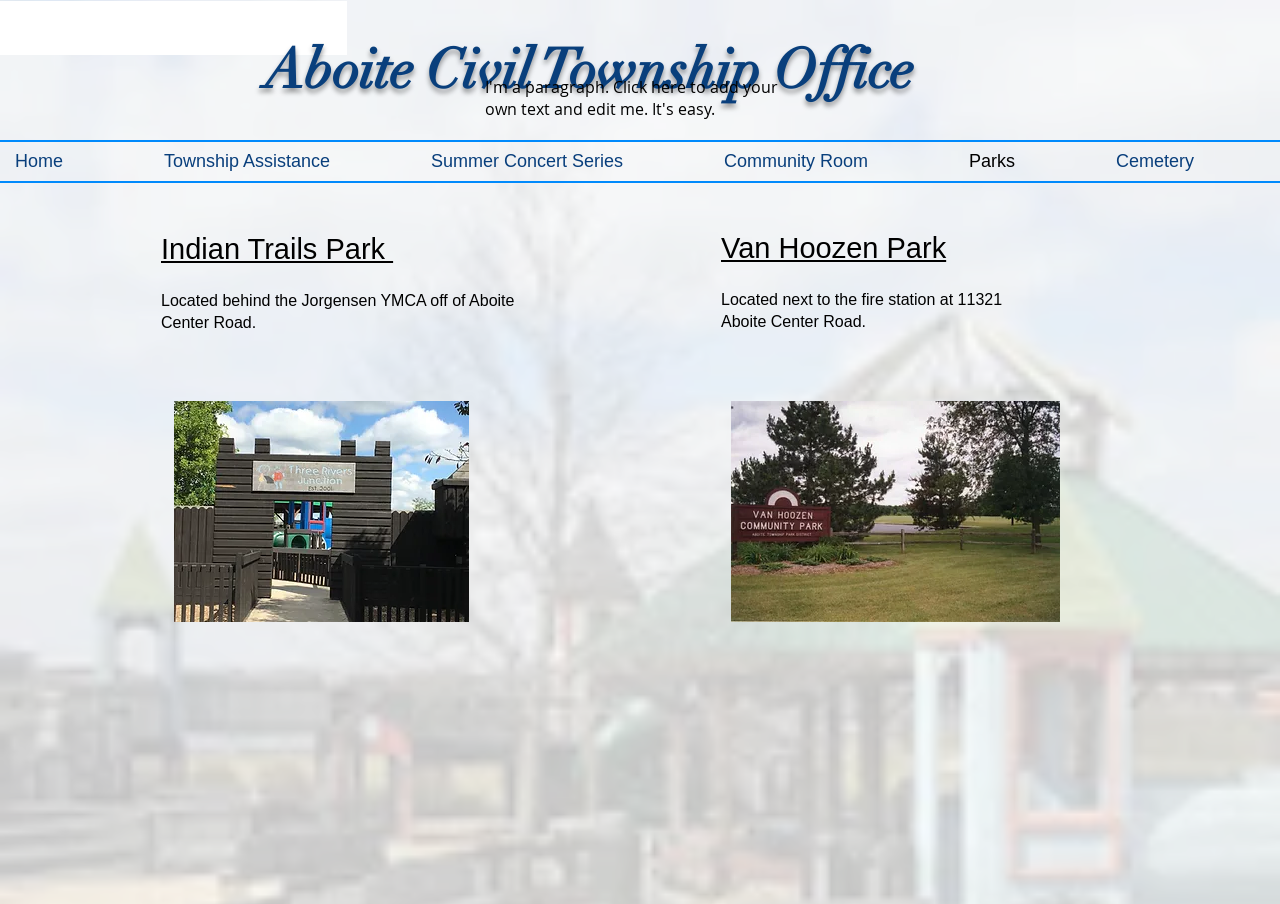Identify the bounding box for the UI element described as: "About Us". Ensure the coordinates are four float numbers between 0 and 1, formatted as [left, top, right, bottom].

None